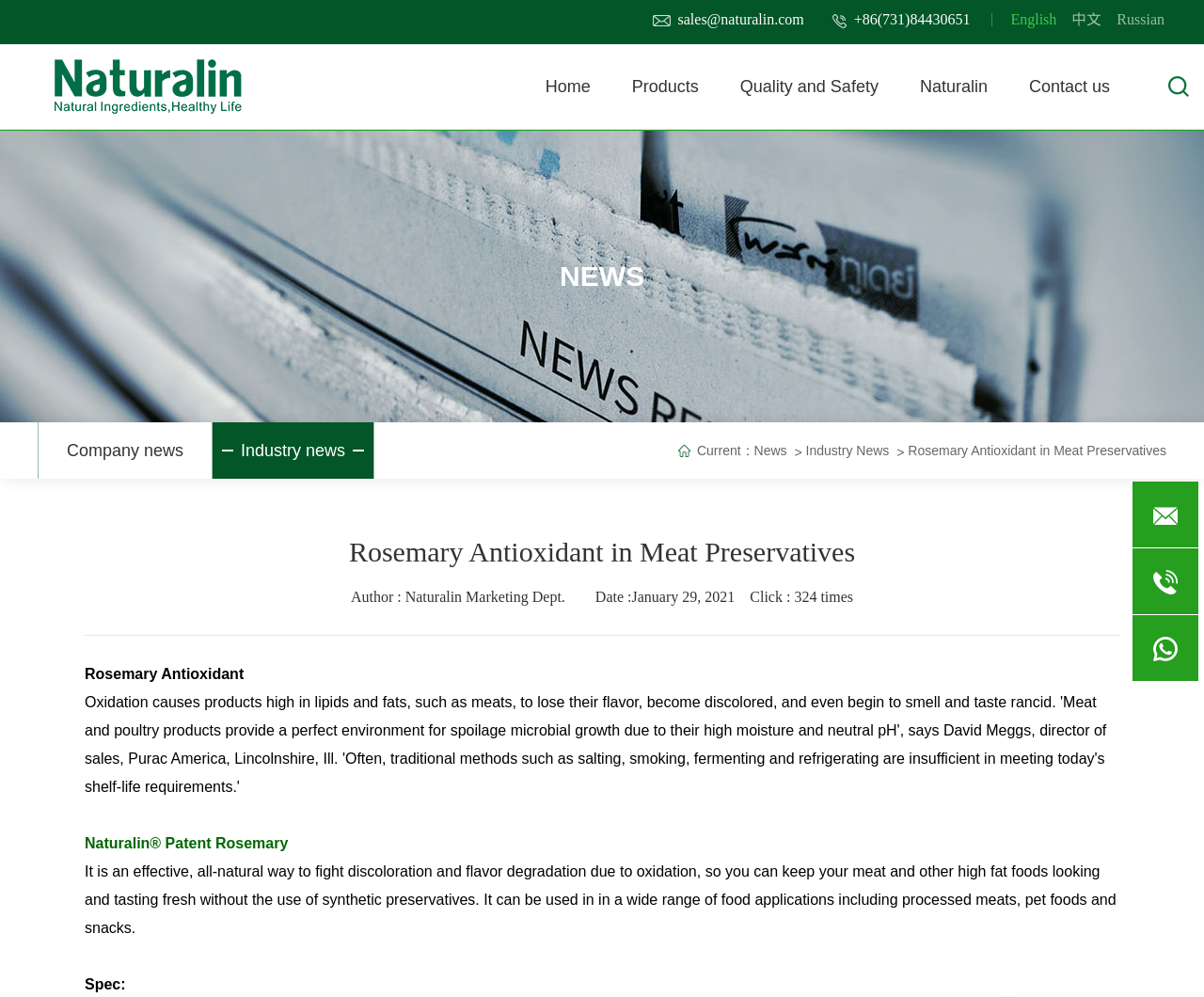Find the bounding box coordinates of the element's region that should be clicked in order to follow the given instruction: "Go to Home page". The coordinates should consist of four float numbers between 0 and 1, i.e., [left, top, right, bottom].

[0.444, 0.044, 0.5, 0.128]